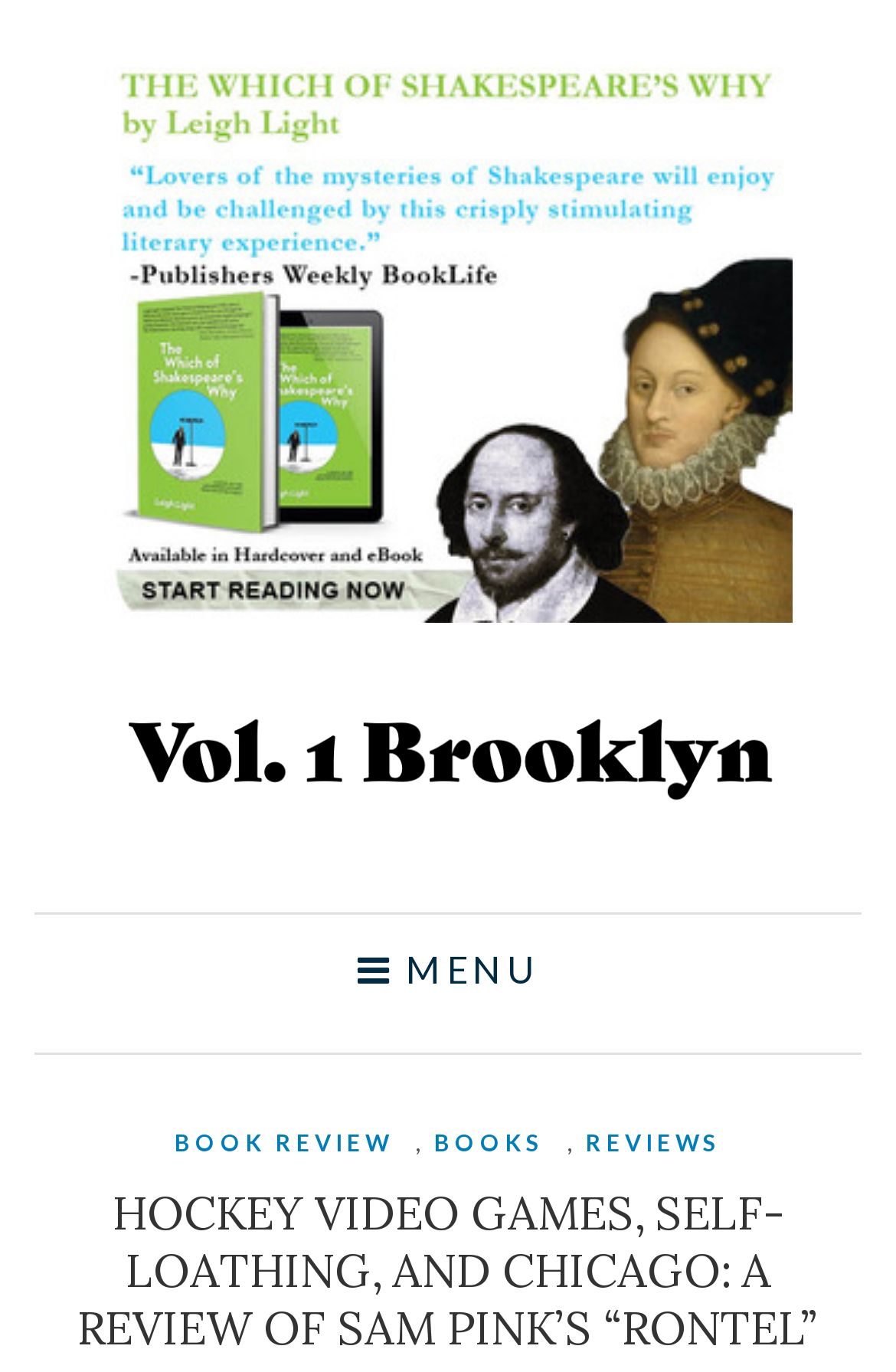Provide a brief response to the question below using a single word or phrase: 
What is the name of the website?

Vol. 1 Brooklyn